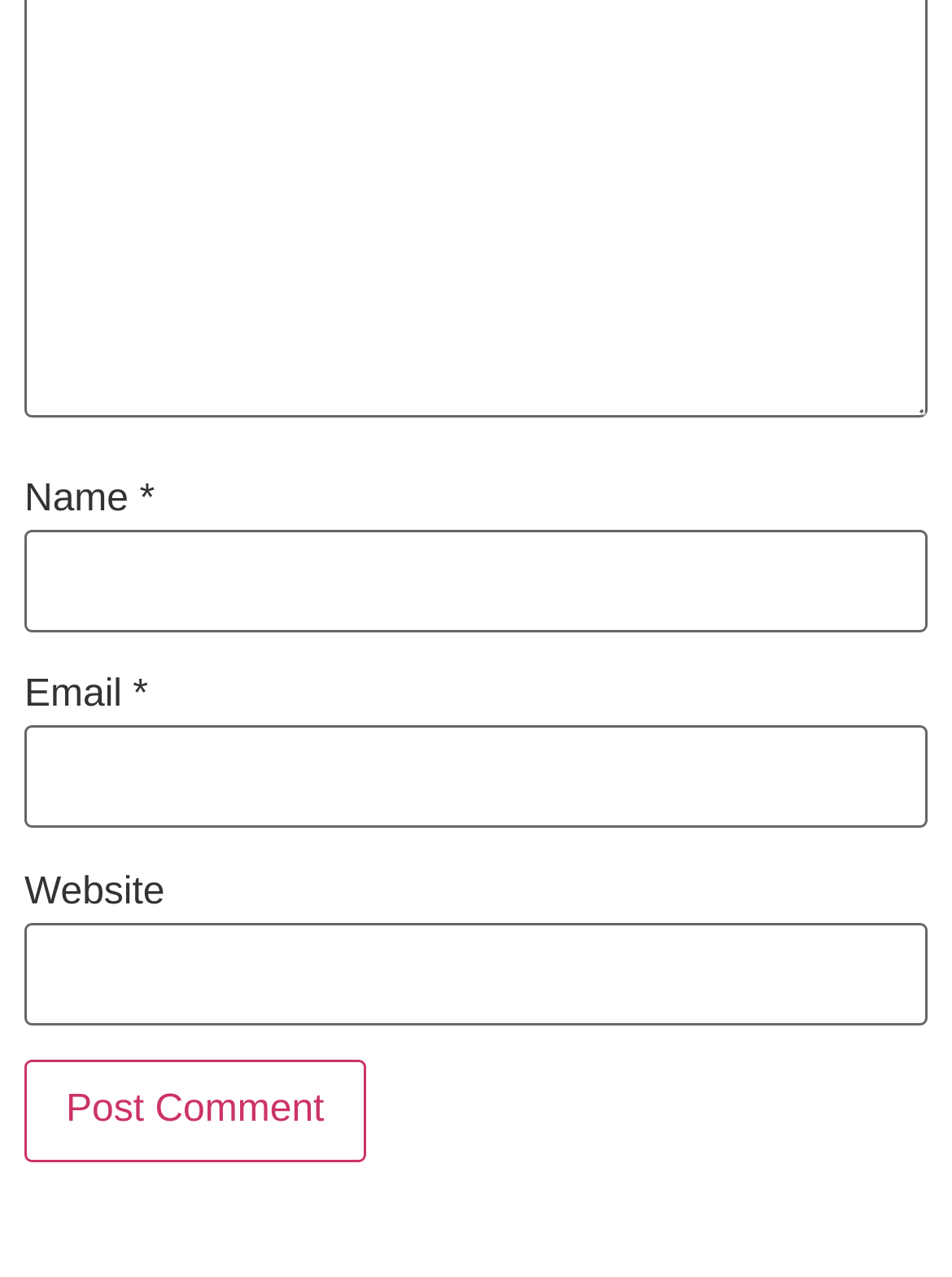Using the format (top-left x, top-left y, bottom-right x, bottom-right y), and given the element description, identify the bounding box coordinates within the screenshot: parent_node: Website name="url"

[0.026, 0.722, 0.974, 0.803]